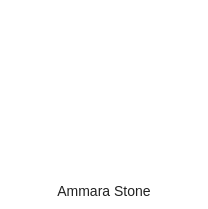Provide an in-depth description of the image.

The image features a product titled "Ammara Stone," positioned prominently within an online jewelry storefront. The text beneath the image aligns with the product name, indicating its significance in the displayed collection. The overall layout suggests that this is part of a larger catalog showcasing various jewelry items, likely designed to attract potential buyers with its visually appealing presentation. This particular product is emphasized as part of a curated selection, enhancing its allure for customers seeking unique jewelry pieces.